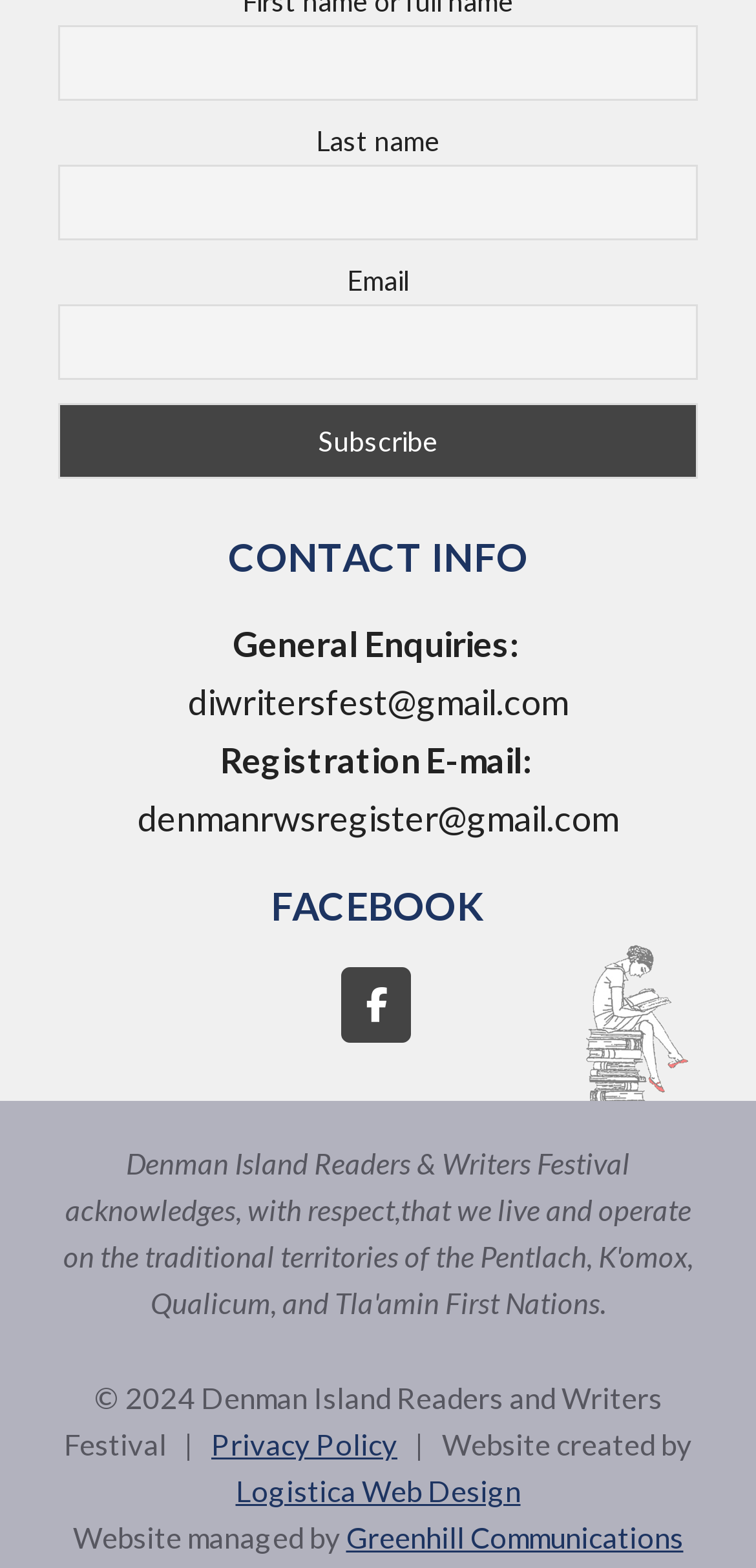Determine the bounding box coordinates of the clickable element necessary to fulfill the instruction: "Enter first name or full name". Provide the coordinates as four float numbers within the 0 to 1 range, i.e., [left, top, right, bottom].

[0.077, 0.016, 0.923, 0.064]